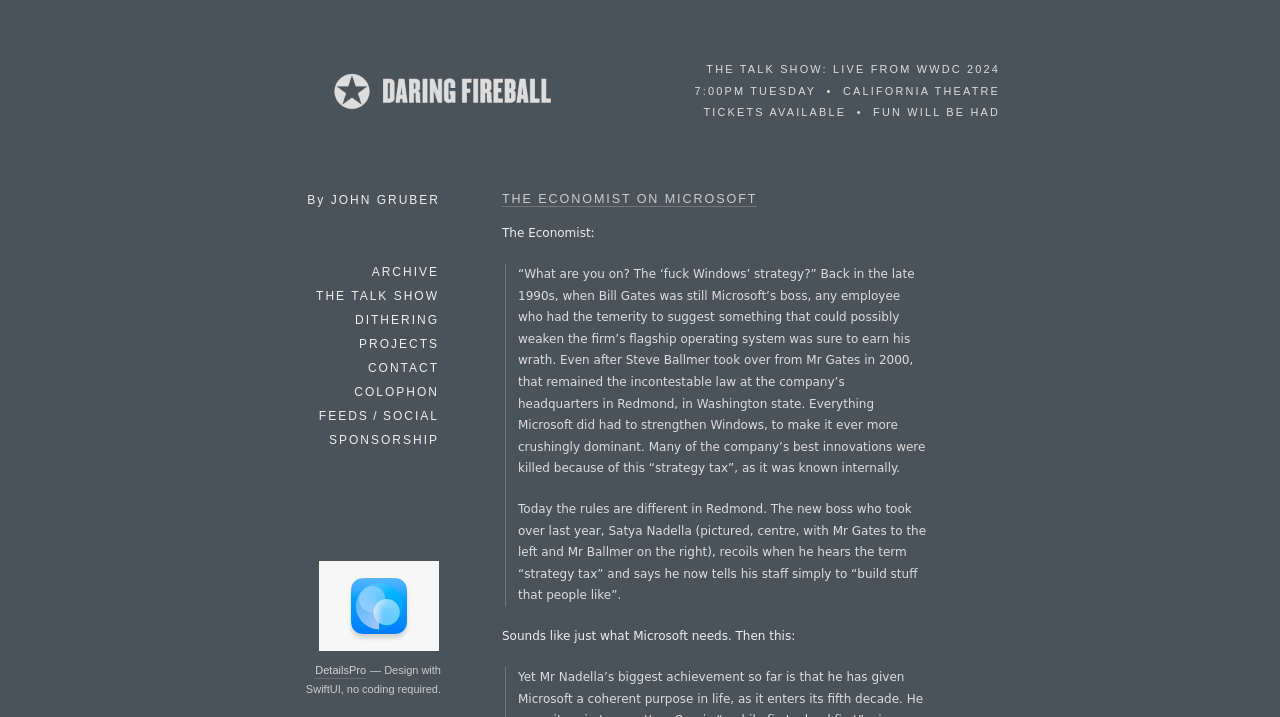Using the webpage screenshot, find the UI element described by Wix.com. Provide the bounding box coordinates in the format (top-left x, top-left y, bottom-right x, bottom-right y), ensuring all values are floating point numbers between 0 and 1.

None